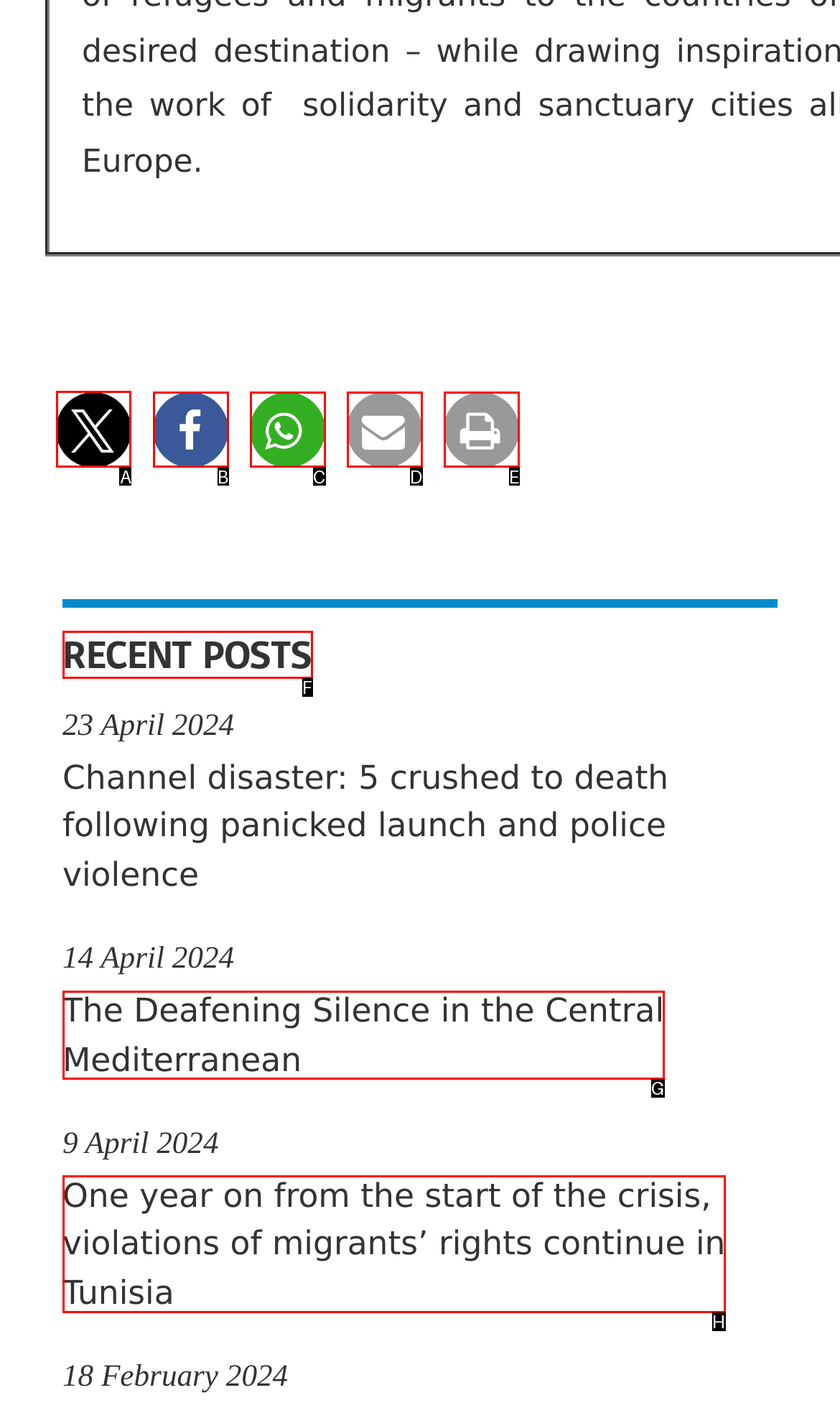Determine which element should be clicked for this task: Share on X
Answer with the letter of the selected option.

A